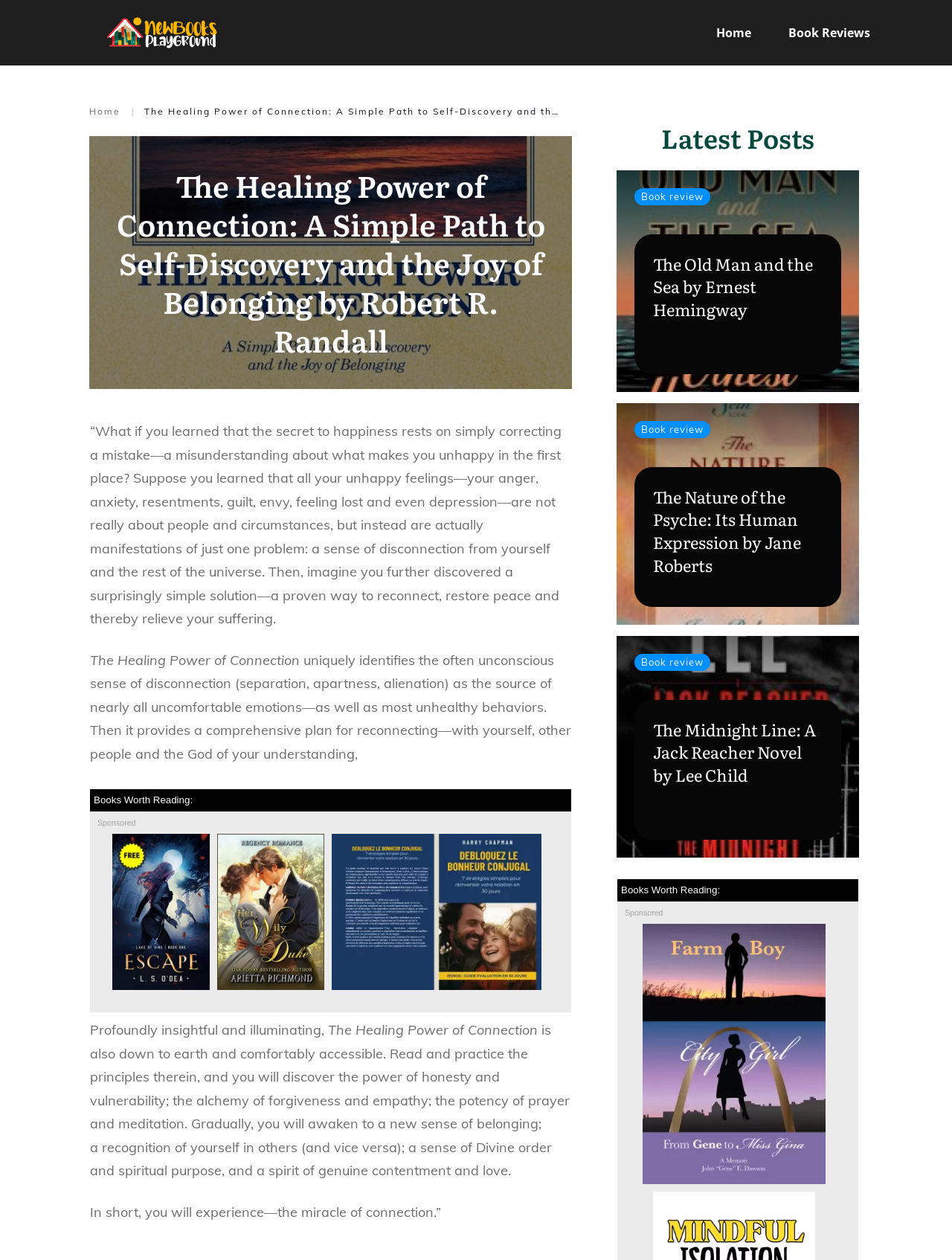Offer a meticulous caption that includes all visible features of the webpage.

This webpage is about a book review platform, specifically showcasing a book titled "The Healing Power of Connection: A Simple Path to Self-Discovery and the Joy of Belonging" by Robert R. Randall. 

At the top of the page, there are four links: one empty link, "Home", "Book Reviews", and another "Home" link. Below these links, the title of the book is displayed prominently, followed by a brief summary of the book's content. The summary is divided into two paragraphs, with the first paragraph describing the book's premise and the second paragraph highlighting the book's benefits.

To the right of the book title, there are three sponsored book links with accompanying images. Below these sponsored links, there is a section titled "Books Worth Reading:" with a subtitle "Sponsored". This section contains three more sponsored book links with images.

Further down the page, there is a section titled "Latest Posts" with three articles, each containing a book review. The articles are arranged vertically, with each article featuring a heading, a link to the book review, and a brief summary of the book. The books reviewed are "The Old Man and the Sea" by Ernest Hemingway, "The Nature of the Psyche: Its Human Expression" by Jane Roberts, and "The Midnight Line: A Jack Reacher Novel" by Lee Child.

At the bottom of the page, there is another "Books Worth Reading:" section with a sponsored link and an image.